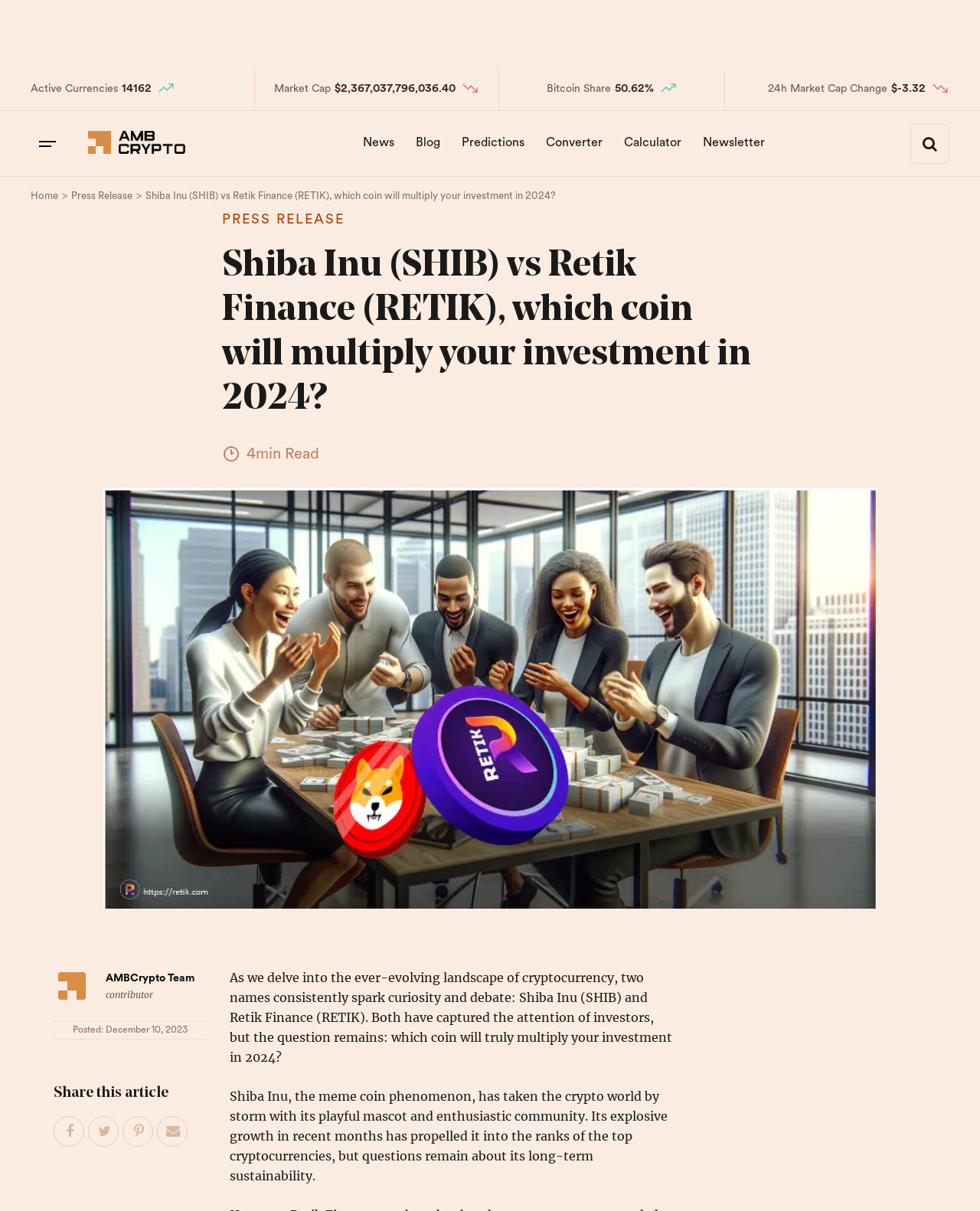What is the current market capitalization of SHIB?
Please provide a single word or phrase as the answer based on the screenshot.

$2,367,037,796,036.40